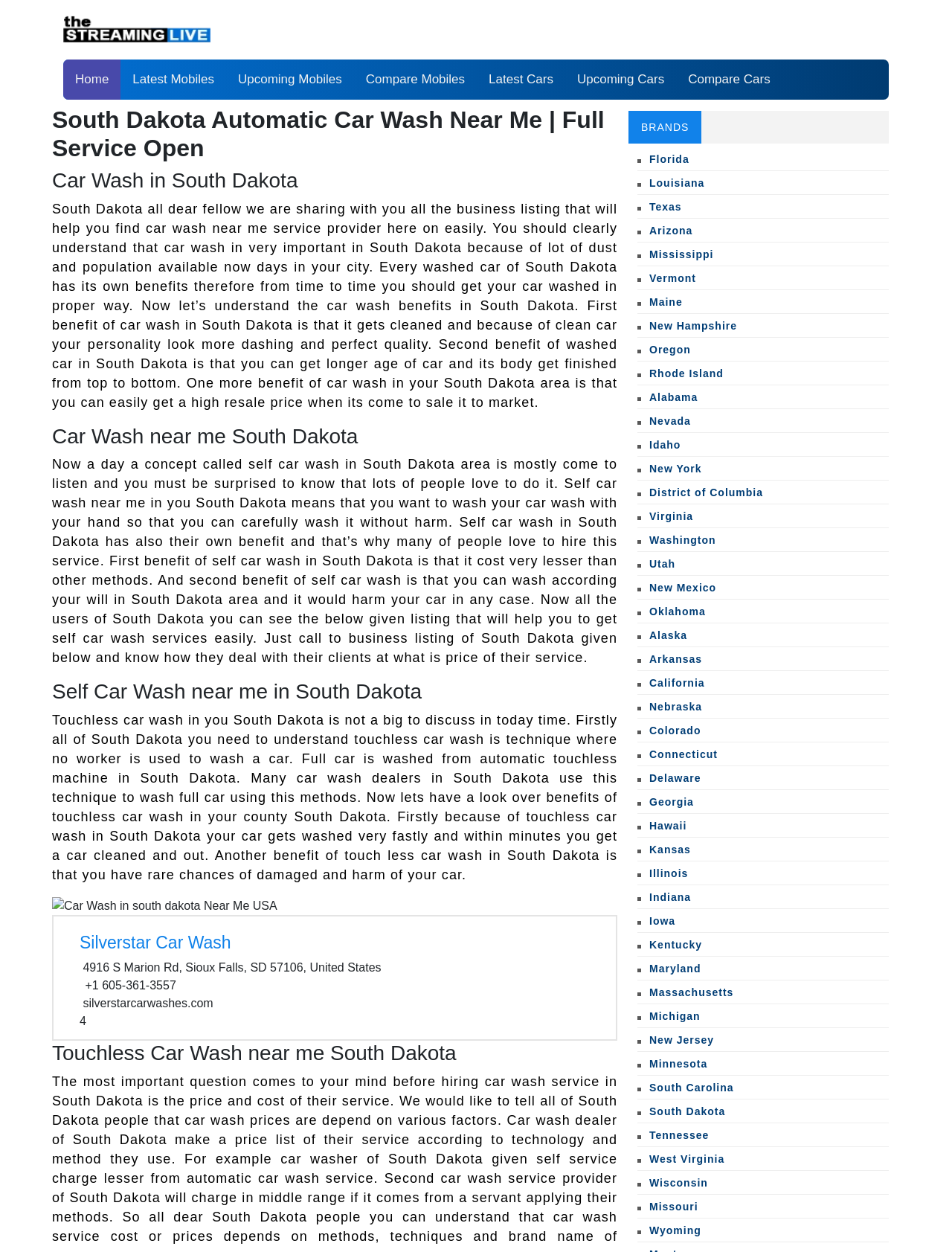What is the title of the first heading on the webpage?
Please provide a detailed and thorough answer to the question.

I found the title of the first heading on the webpage by looking at the heading element with the text 'South Dakota Automatic Car Wash Near Me | Full Service Open' which is located at the top of the webpage.